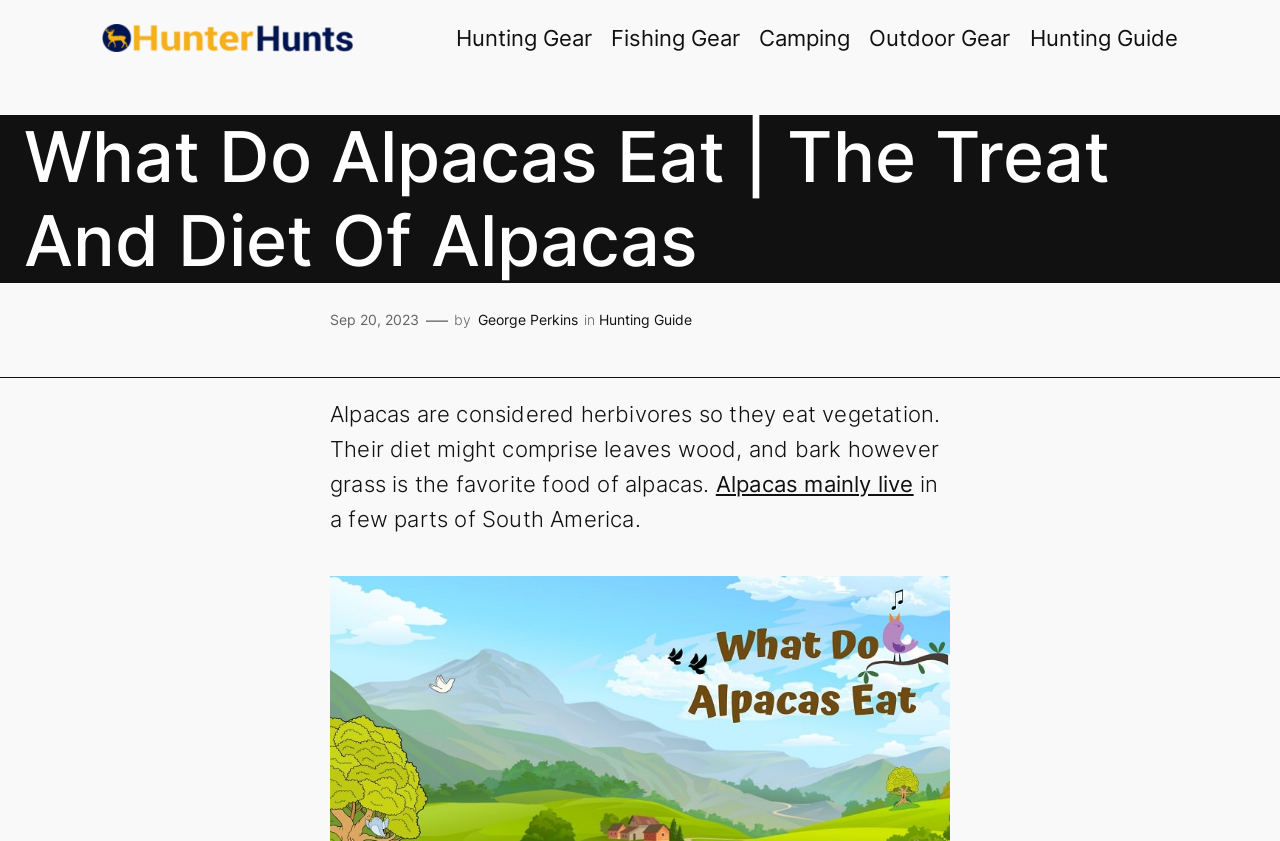Identify the bounding box coordinates for the element you need to click to achieve the following task: "Read the article posted by George Perkins". The coordinates must be four float values ranging from 0 to 1, formatted as [left, top, right, bottom].

[0.373, 0.37, 0.451, 0.39]